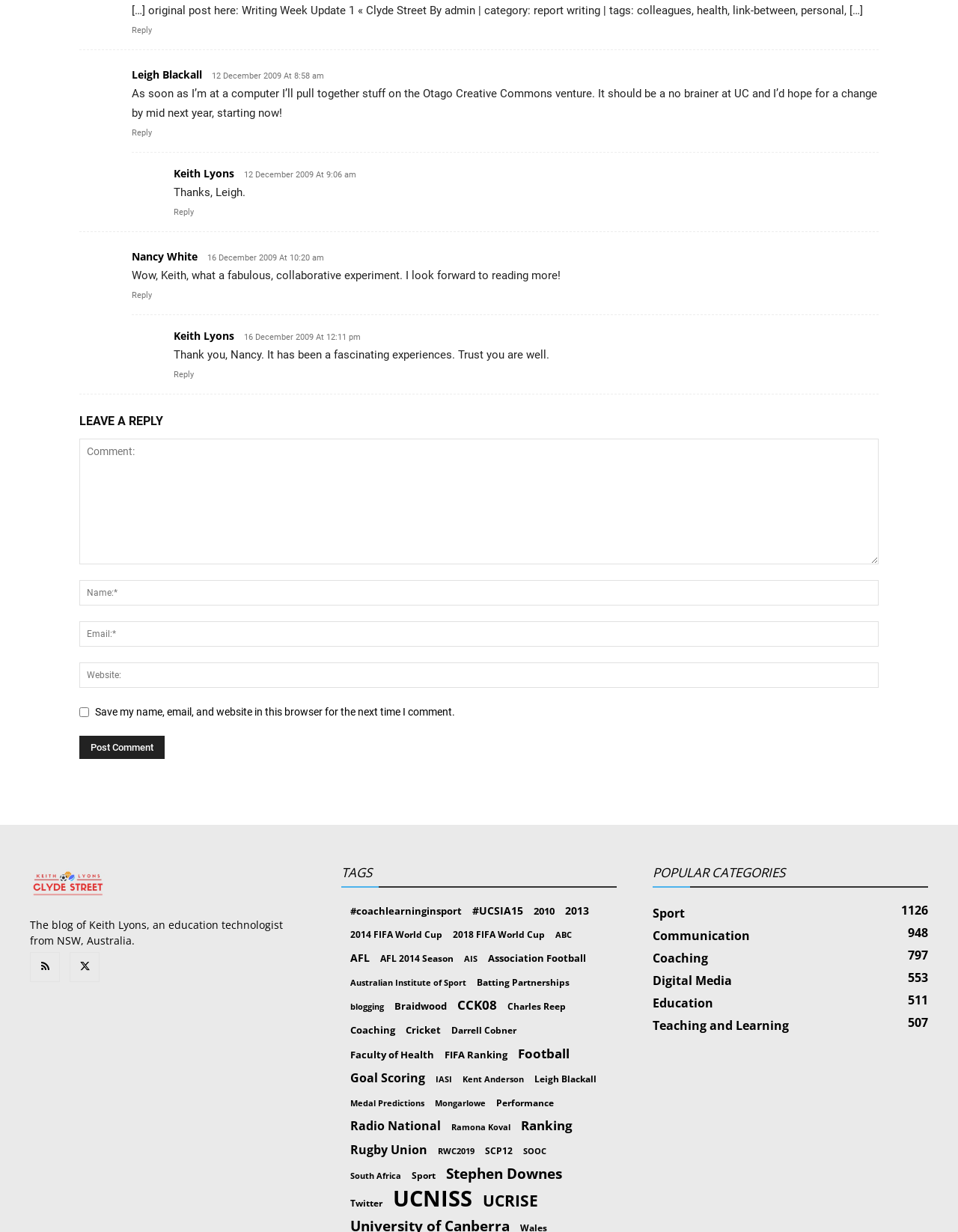Provide the bounding box coordinates of the UI element this sentence describes: "2014 FIFA World Cup".

[0.366, 0.753, 0.462, 0.765]